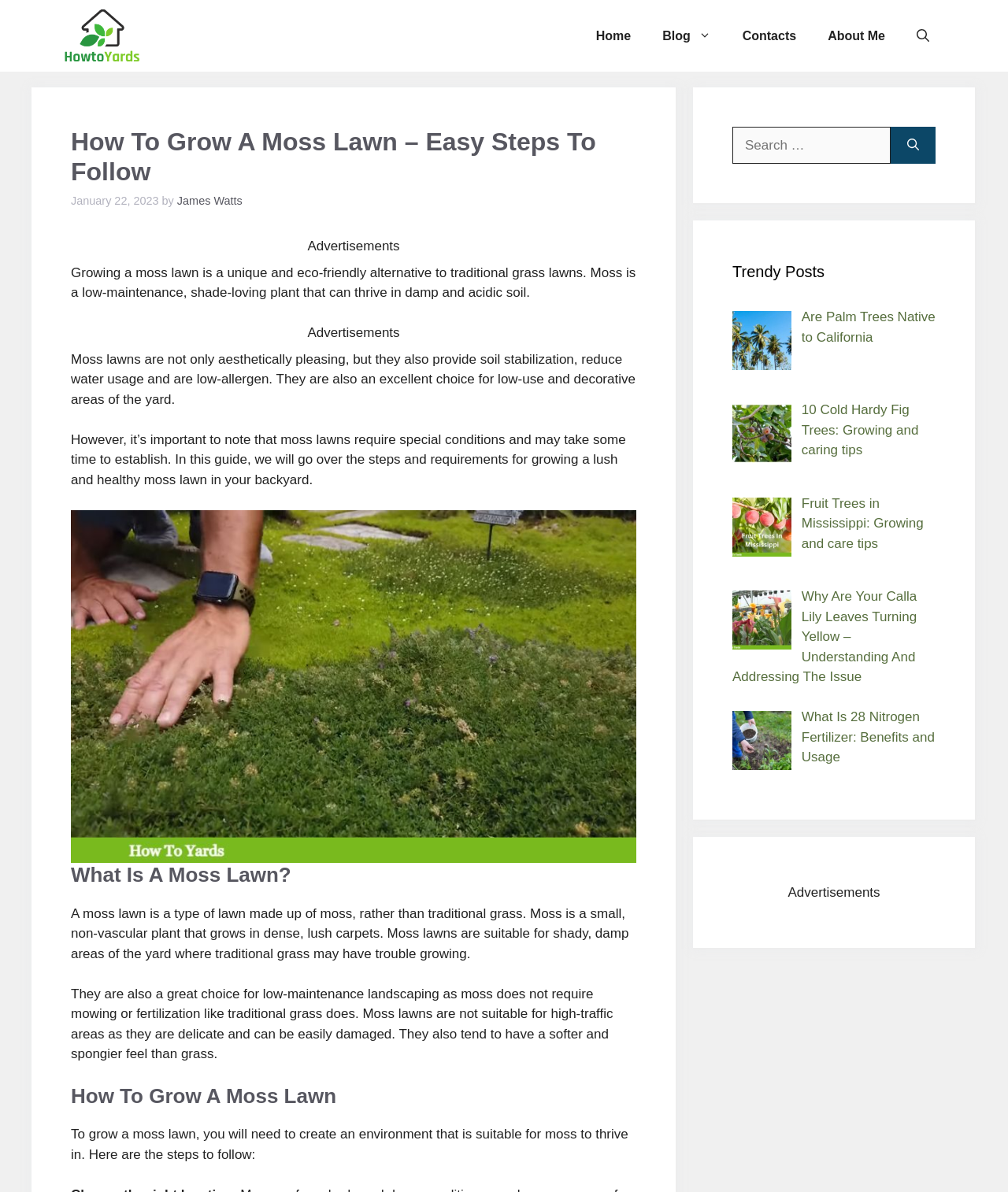Generate a comprehensive description of the webpage content.

This webpage is about growing a moss lawn, a unique and eco-friendly alternative to traditional grass lawns. At the top, there is a banner with a link to "How To Yards" and an image of the same name. Below the banner, there is a navigation menu with links to "Home", "Blog", "Contacts", and "About Me", as well as a search button.

The main content of the webpage is divided into sections. The first section has a heading "How to Grow a Moss Lawn - Easy Steps to Follow" and a time stamp "January 22, 2023". Below this, there is a brief introduction to moss lawns, explaining their benefits and requirements. This is followed by a figure with an image related to growing a moss lawn.

The next section has a heading "What Is A Moss Lawn?" and provides a detailed explanation of what a moss lawn is, its characteristics, and its suitability for shady and damp areas. The following section has a heading "How To Grow A Moss Lawn" and outlines the steps to create an environment suitable for moss to thrive in.

On the right side of the webpage, there are three complementary sections. The first section has a search box with a label "Search for:" and a search button. The second section has a heading "Trendy Posts" and lists five links to other articles, each with an image and a brief title. The third section has another set of advertisements.

Overall, the webpage provides a comprehensive guide to growing a moss lawn, including its benefits, requirements, and steps to follow. It also includes some related articles and advertisements on the side.